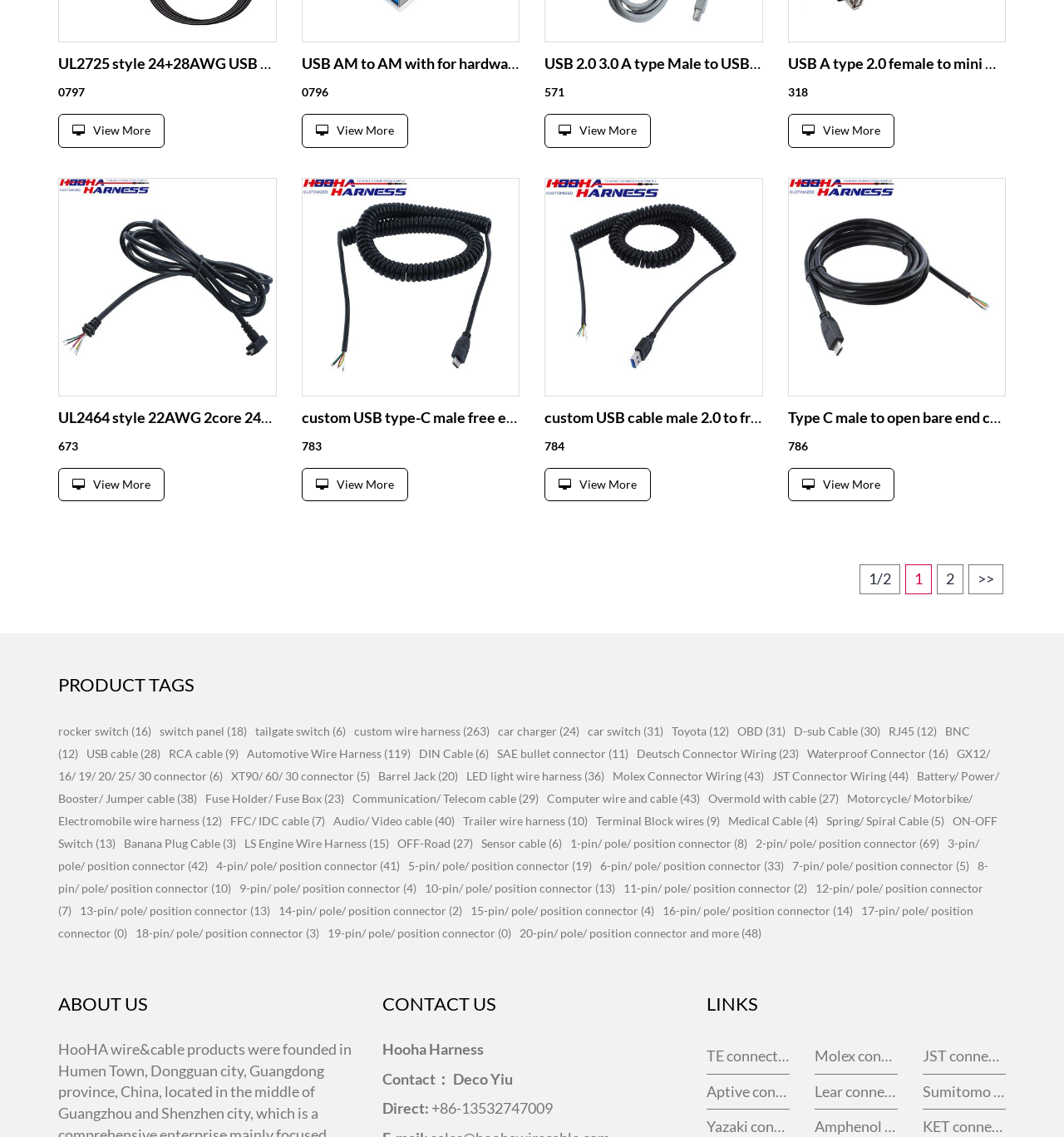From the webpage screenshot, identify the region described by SAE bullet connector (11). Provide the bounding box coordinates as (top-left x, top-left y, bottom-right x, bottom-right y), with each value being a floating point number between 0 and 1.

[0.467, 0.656, 0.591, 0.669]